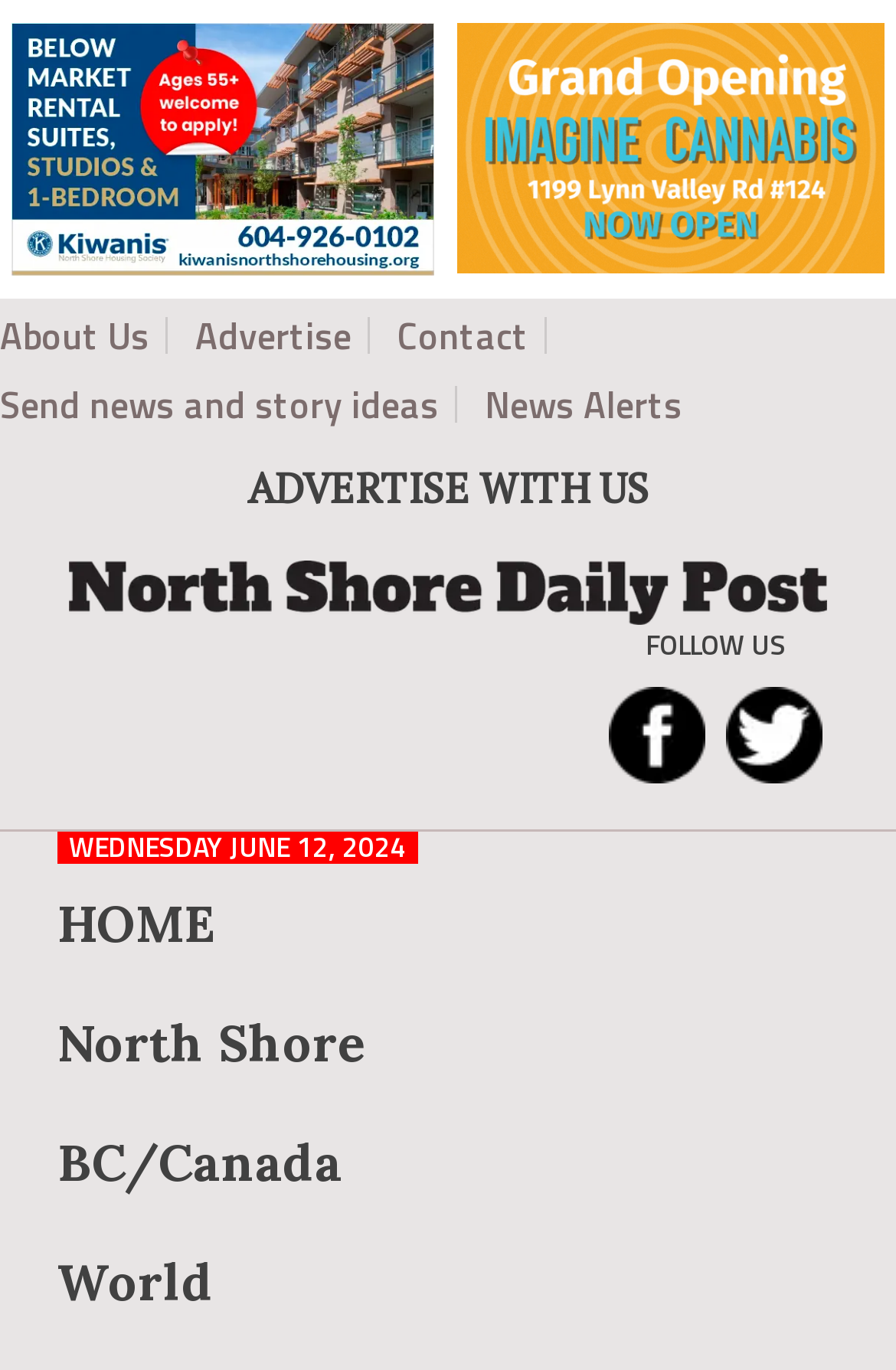What is the purpose of the 'Send news and story ideas' link? Using the information from the screenshot, answer with a single word or phrase.

To submit news and story ideas